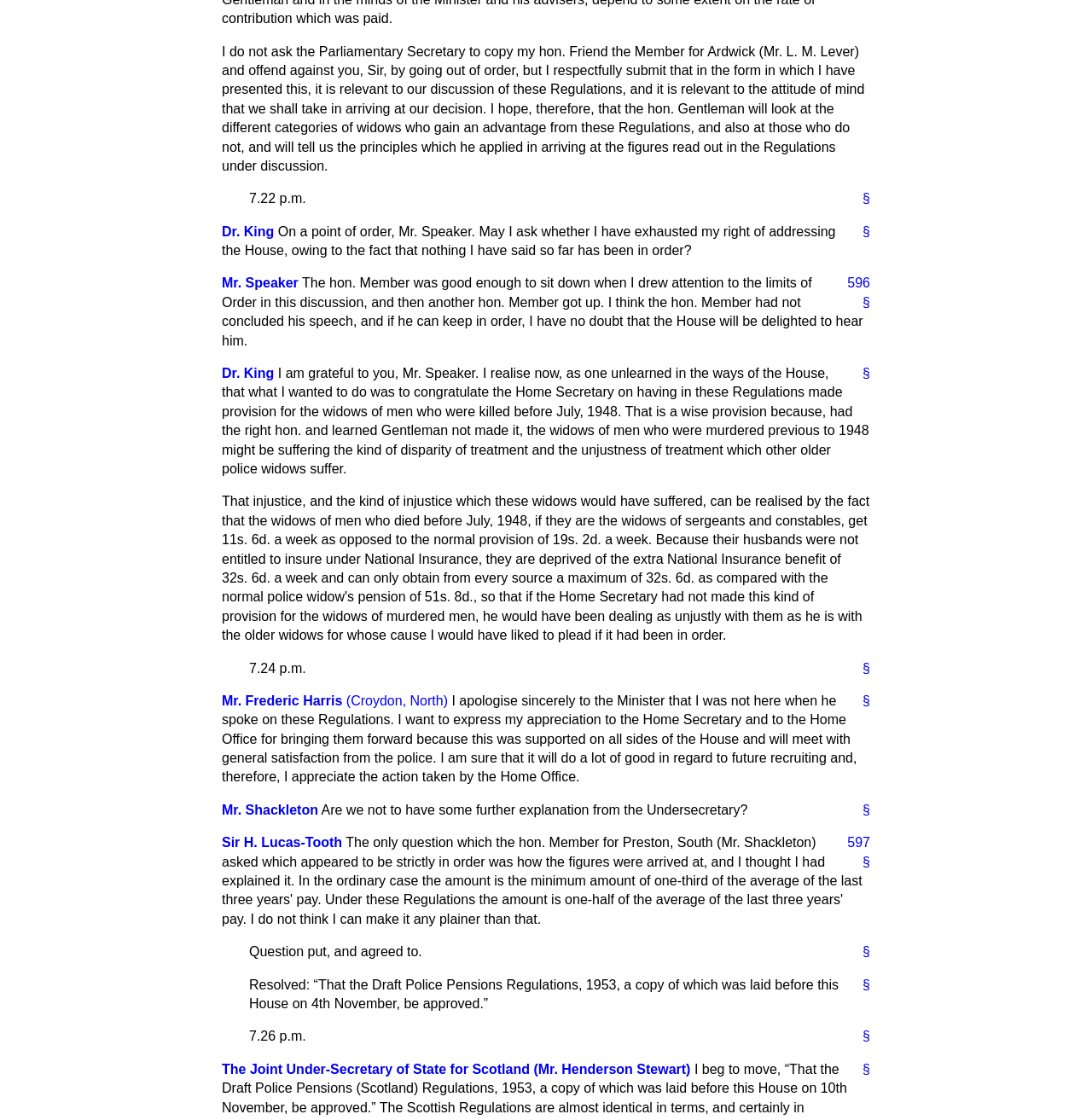What time is mentioned in the text?
Please respond to the question with a detailed and informative answer.

I found multiple time mentions in the text, including 7:22 p.m., 7:24 p.m., and 7:26 p.m. These times are likely related to the timing of the speakers' remarks.